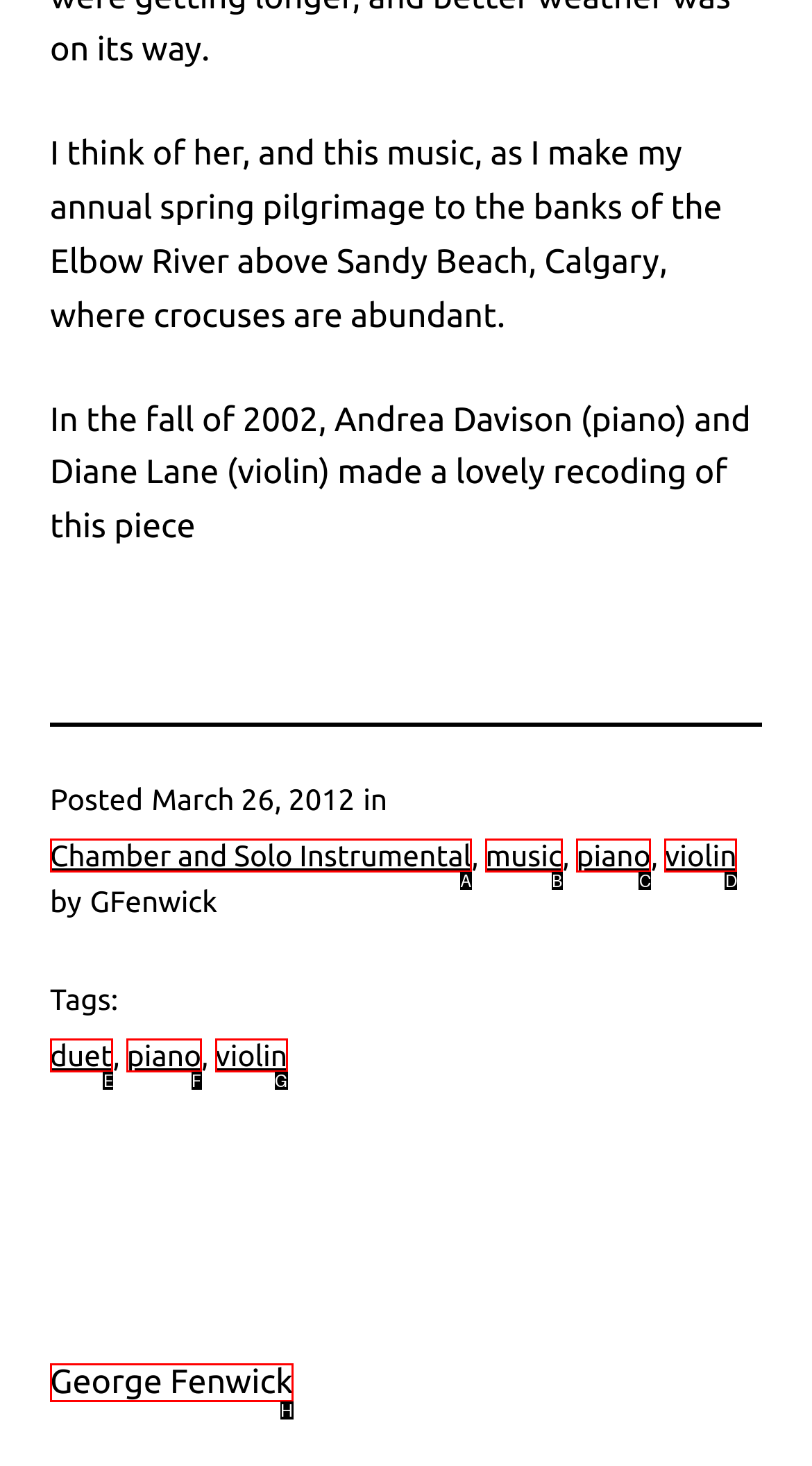Identify the correct UI element to click to follow this instruction: Click the link to George Fenwick
Respond with the letter of the appropriate choice from the displayed options.

H